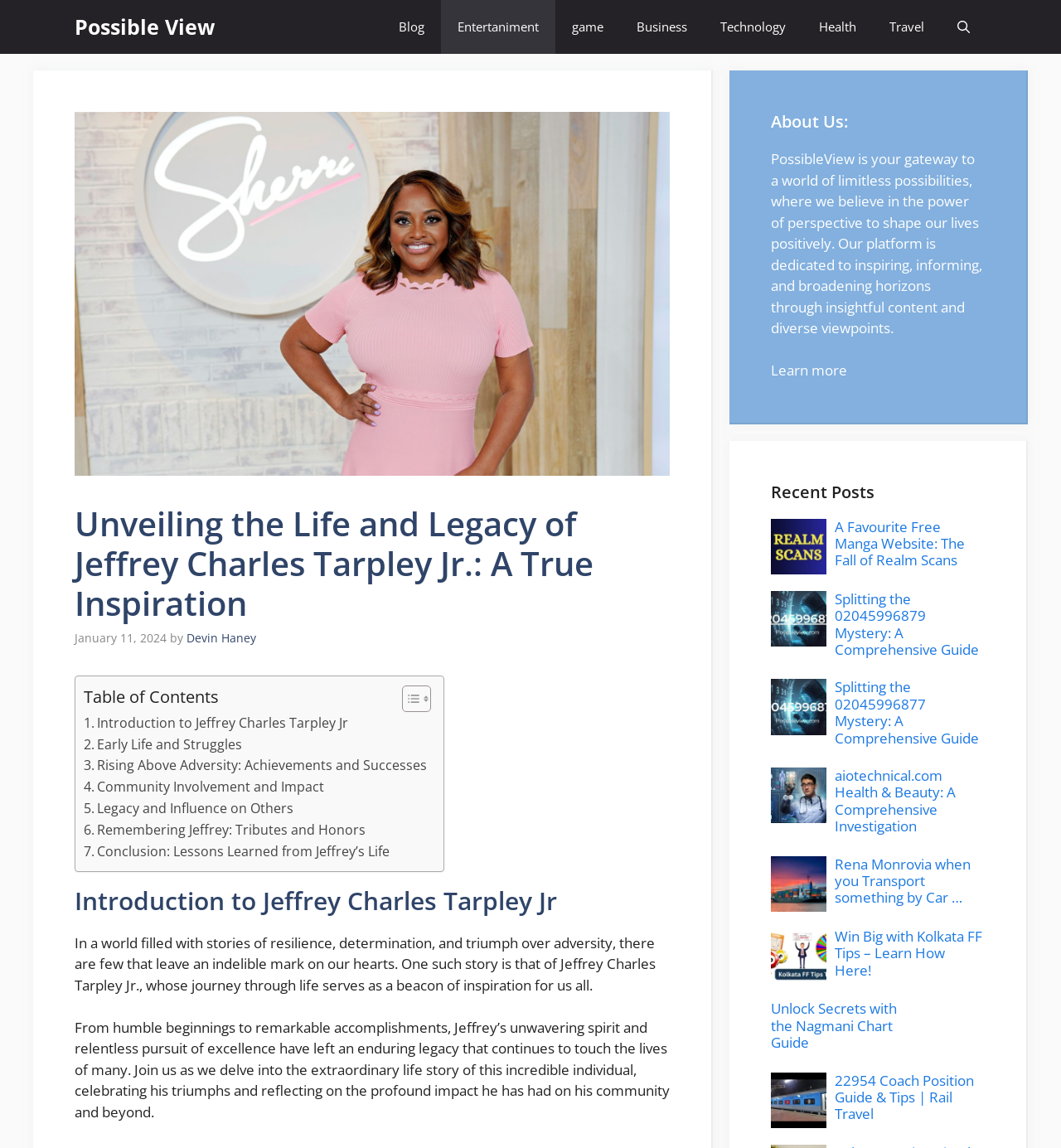Please determine the primary heading and provide its text.

Unveiling the Life and Legacy of Jeffrey Charles Tarpley Jr.: A True Inspiration